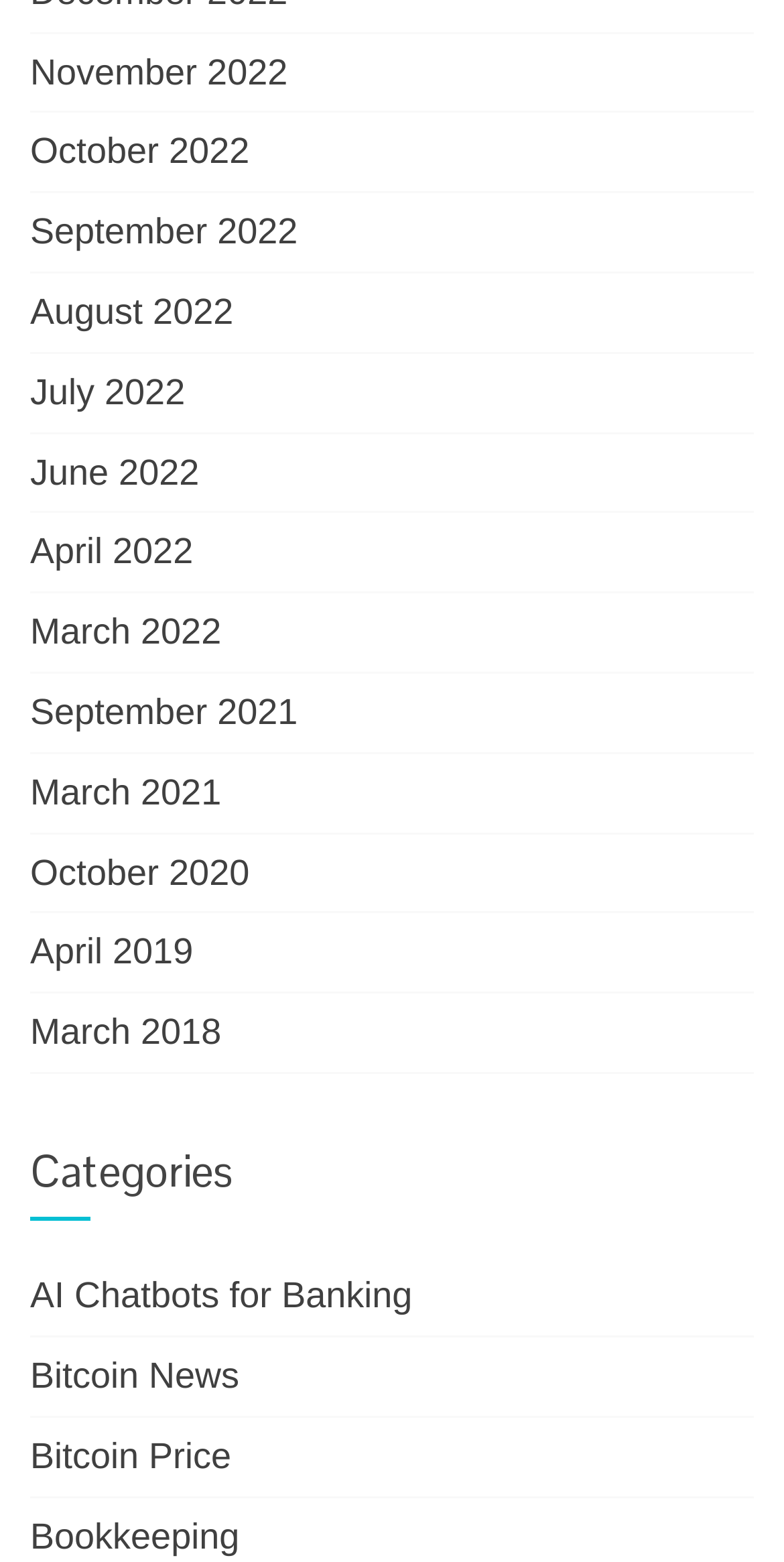Answer the question with a single word or phrase: 
What is the most recent month listed?

November 2022